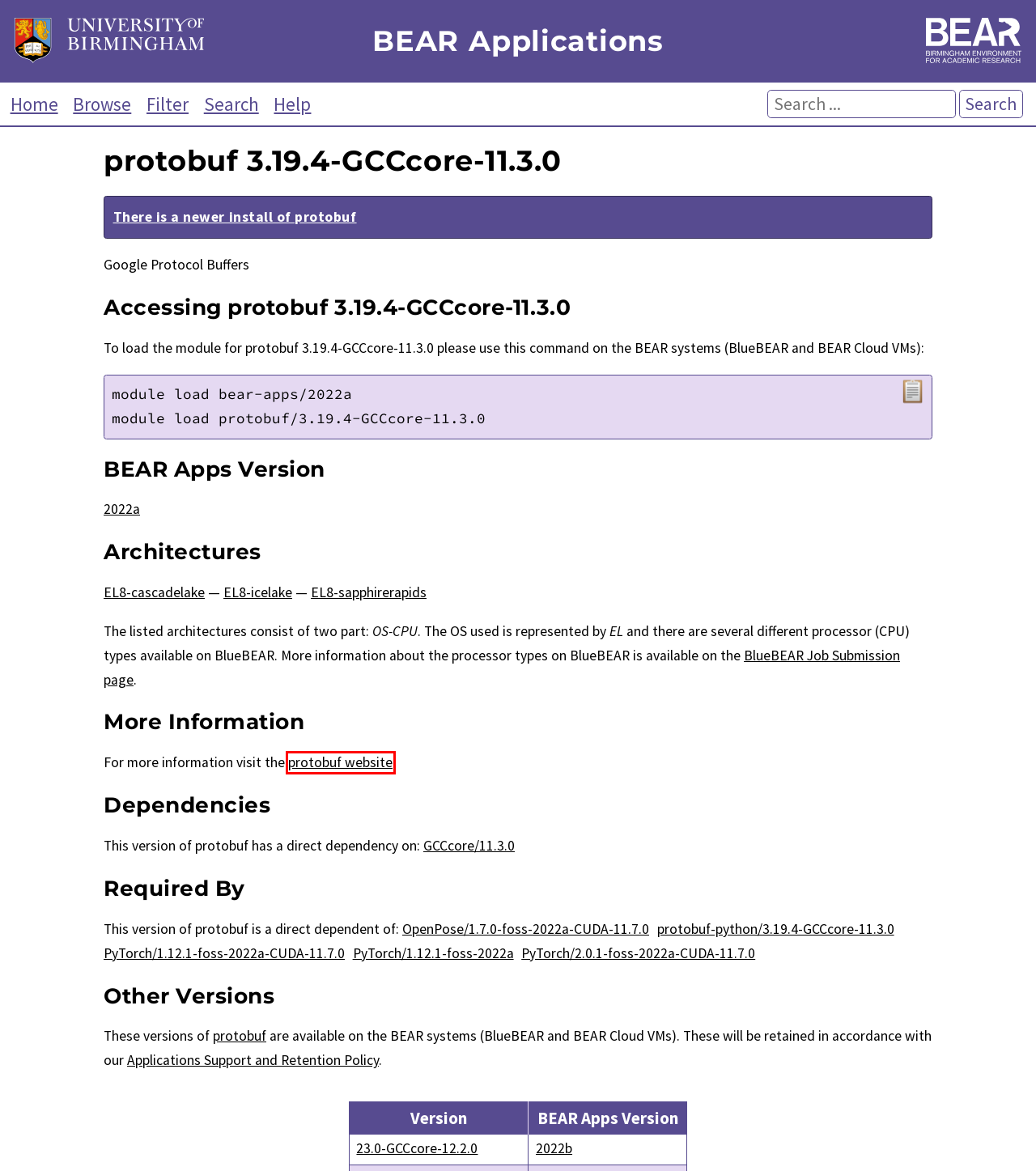Look at the screenshot of a webpage where a red rectangle bounding box is present. Choose the webpage description that best describes the new webpage after clicking the element inside the red bounding box. Here are the candidates:
A. Further Job Options - BEAR Technical Docs
B. Legal information - University of Birmingham
C. A leading global university - University of Birmingham
D. GitHub - protocolbuffers/protobuf: Protocol Buffers - Google's data interchange format
E. Freedom of Information - University of Birmingham
F. BEAR
G. Your Privacy - University of Birmingham
H. BEAR Accessibility

D